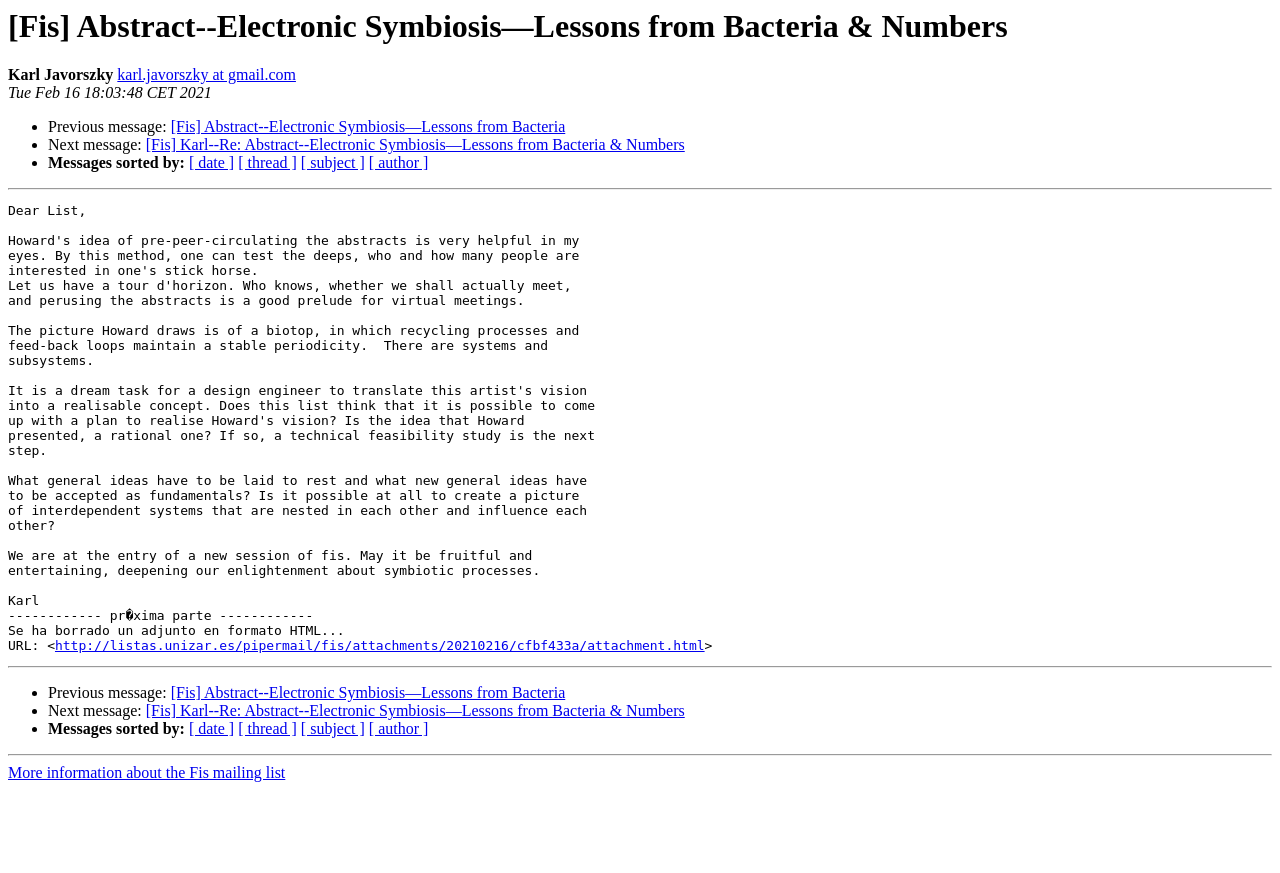Find and specify the bounding box coordinates that correspond to the clickable region for the instruction: "View author's email".

[0.092, 0.076, 0.231, 0.096]